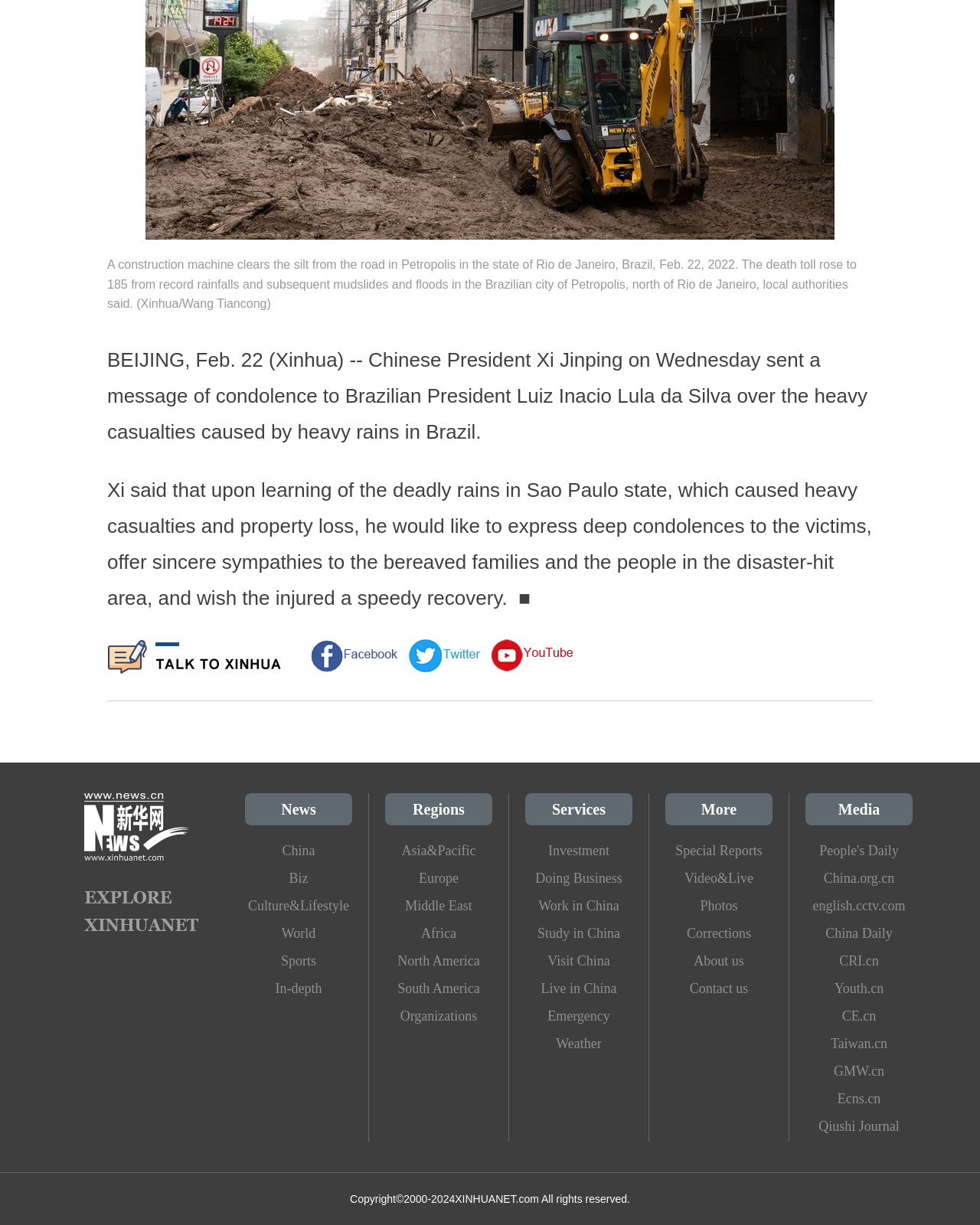Find the bounding box of the web element that fits this description: "Middle East".

[0.393, 0.728, 0.502, 0.75]